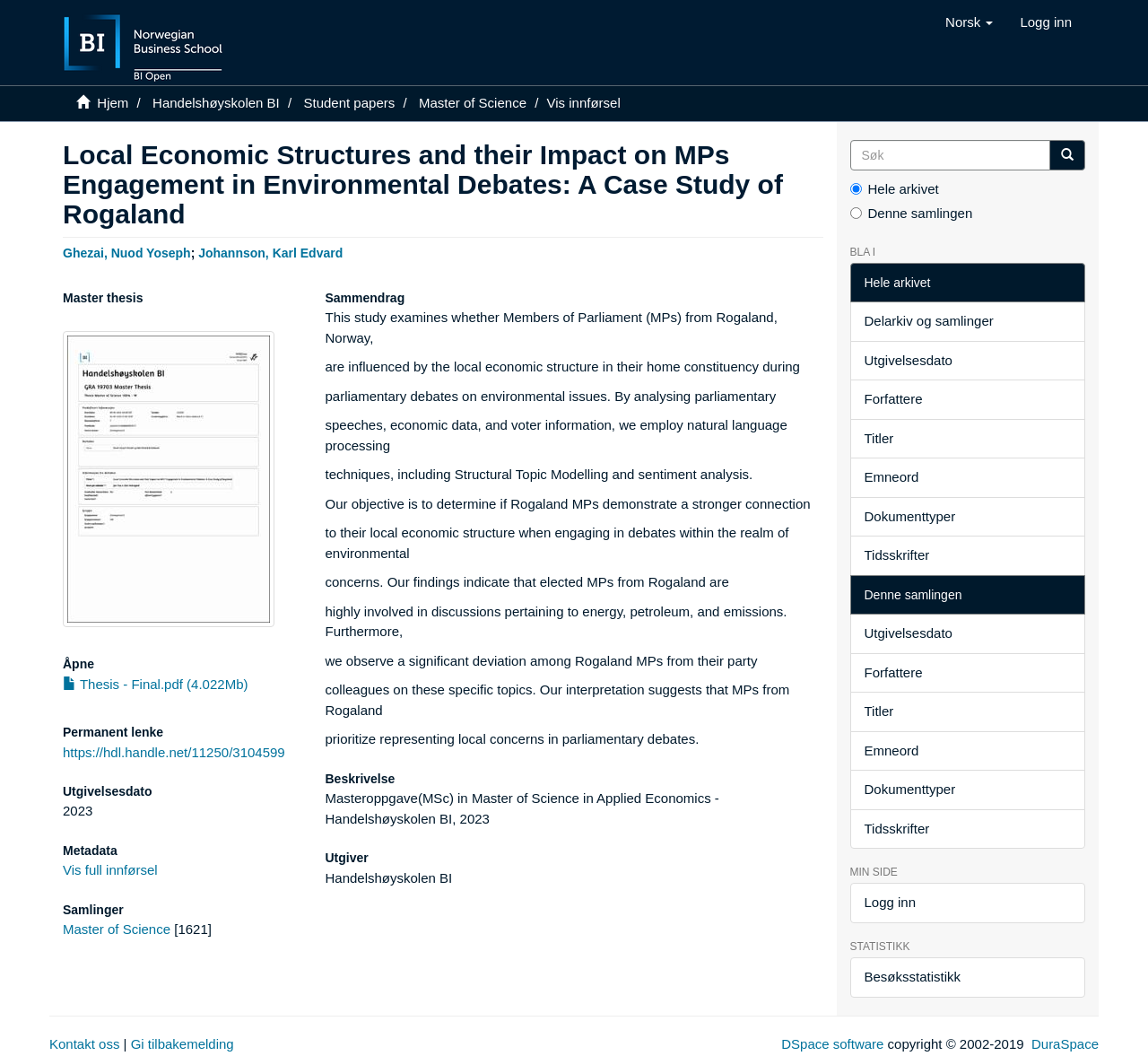Locate the bounding box coordinates of the element to click to perform the following action: 'View thesis'. The coordinates should be given as four float values between 0 and 1, in the form of [left, top, right, bottom].

[0.055, 0.64, 0.216, 0.655]